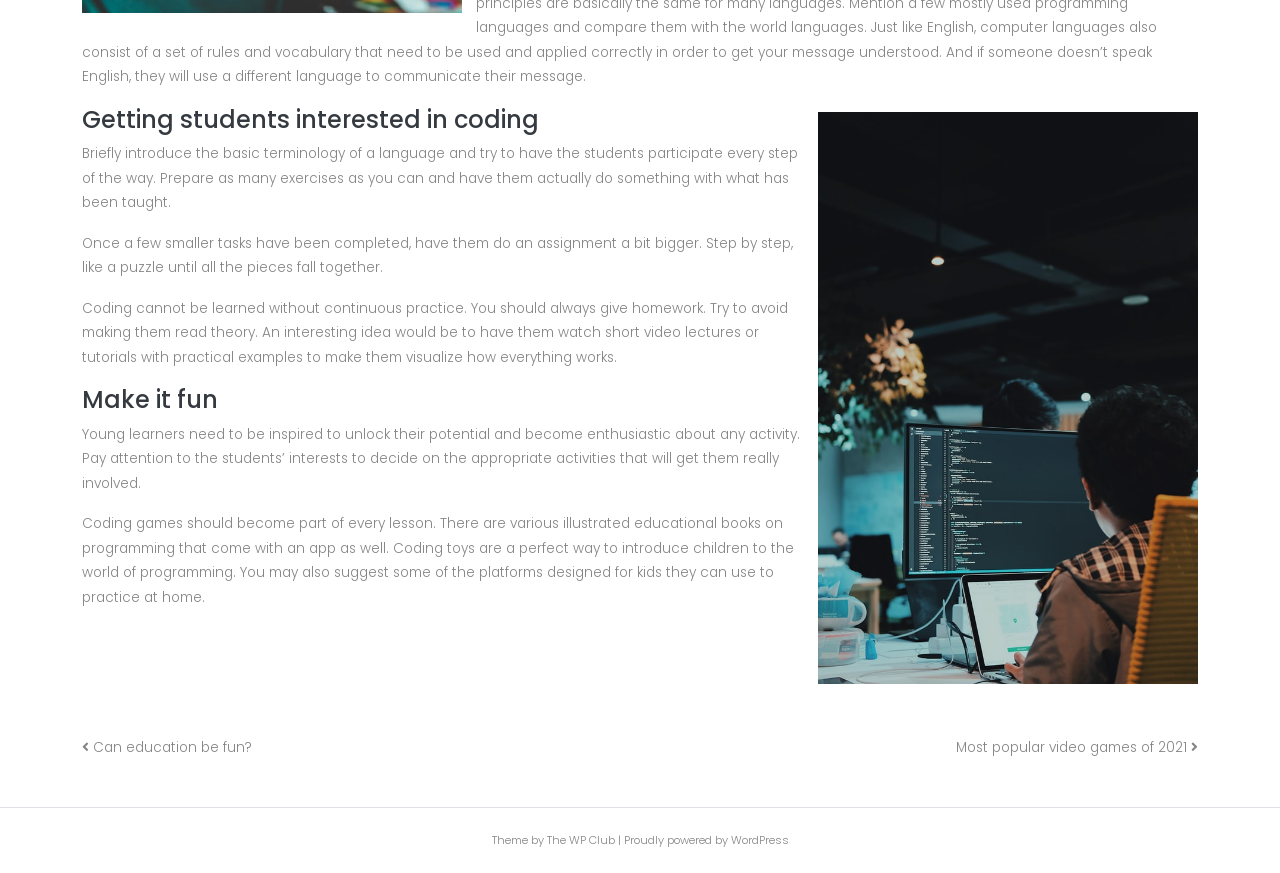Provide your answer to the question using just one word or phrase: What is suggested to make coding lessons more engaging?

Make it fun